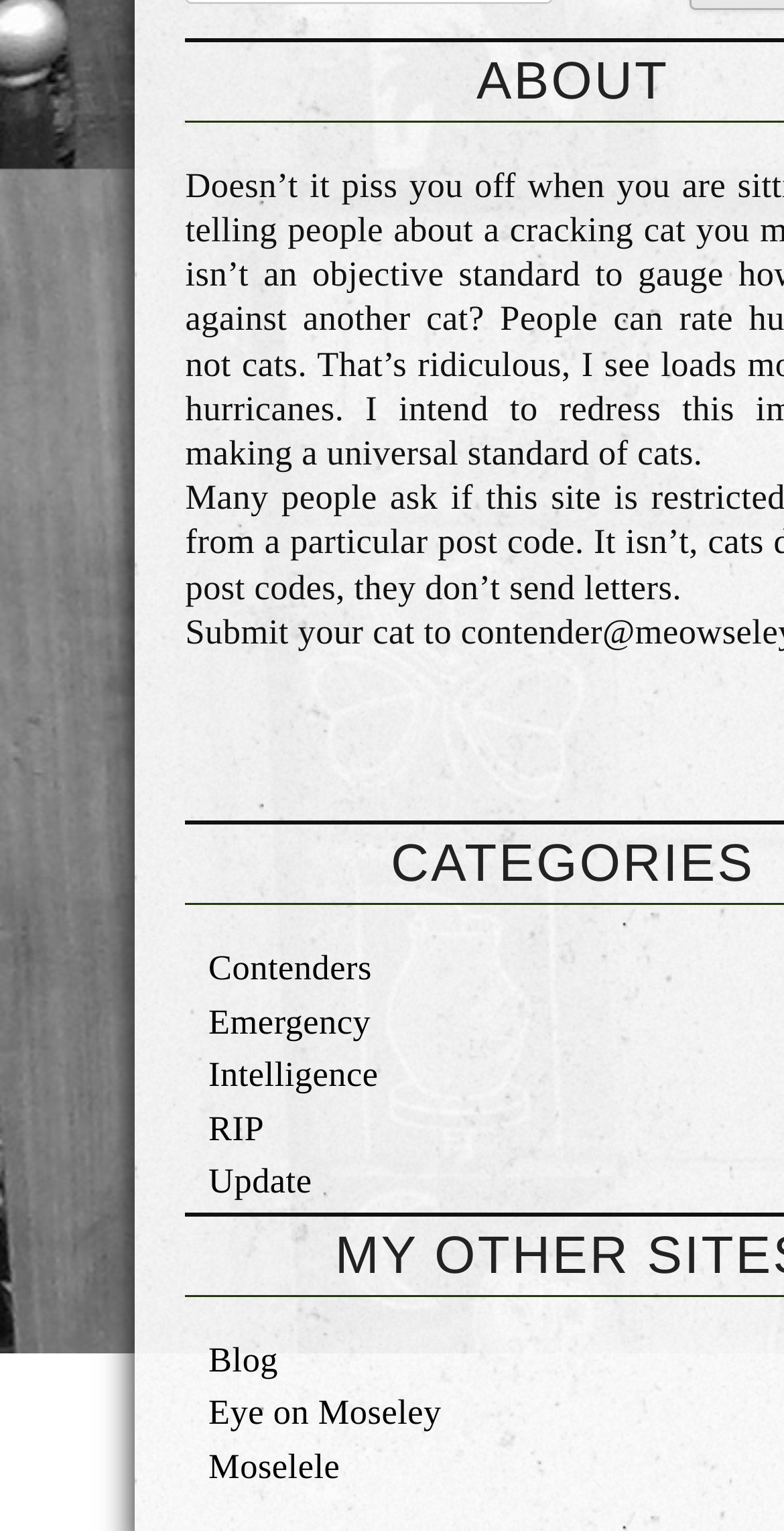Identify the bounding box coordinates of the element that should be clicked to fulfill this task: "Explore Eye on Moseley". The coordinates should be provided as four float numbers between 0 and 1, i.e., [left, top, right, bottom].

[0.266, 0.909, 0.563, 0.936]